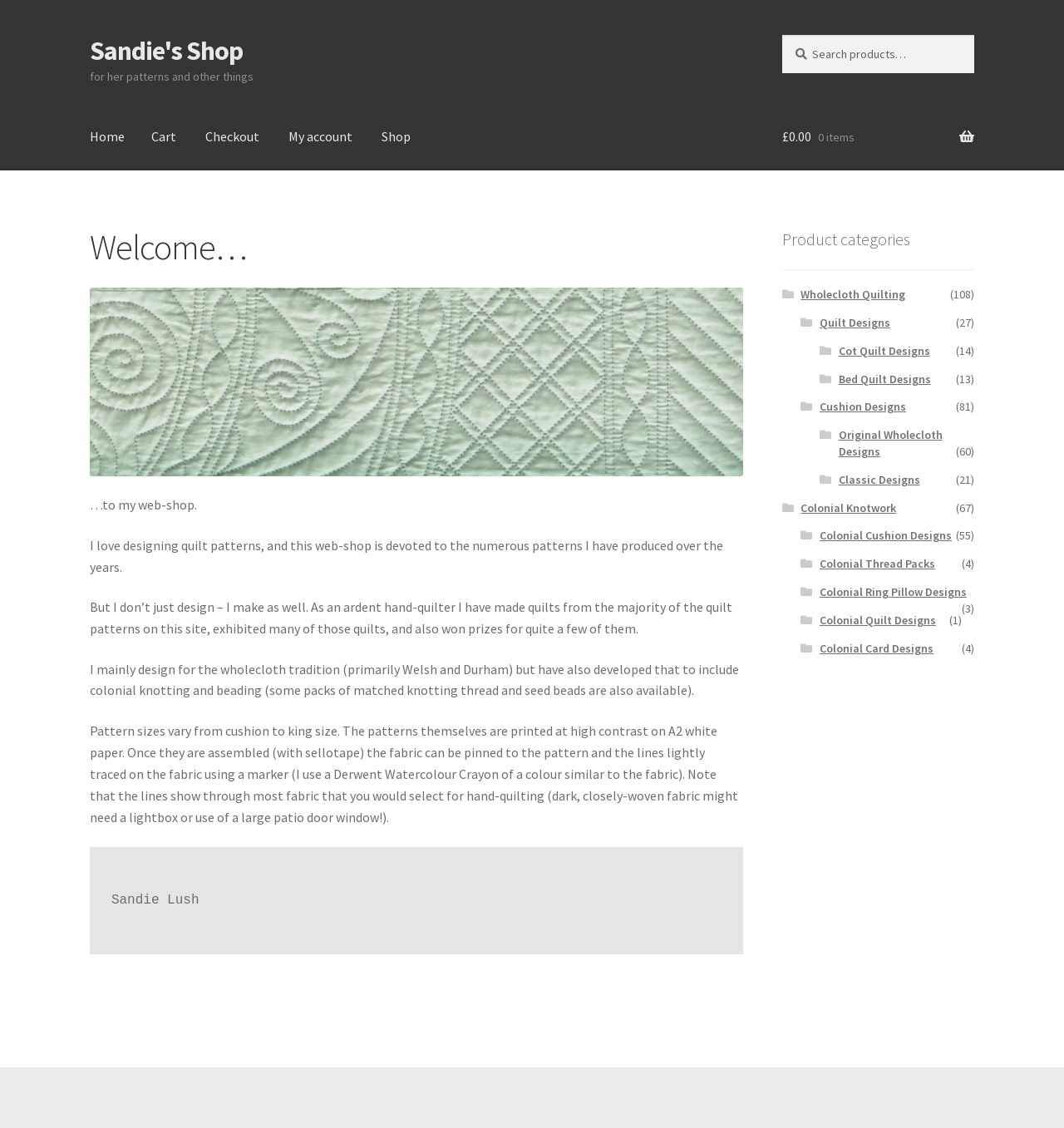Predict the bounding box coordinates of the area that should be clicked to accomplish the following instruction: "View Wholecloth Quilting products". The bounding box coordinates should consist of four float numbers between 0 and 1, i.e., [left, top, right, bottom].

[0.753, 0.254, 0.851, 0.268]